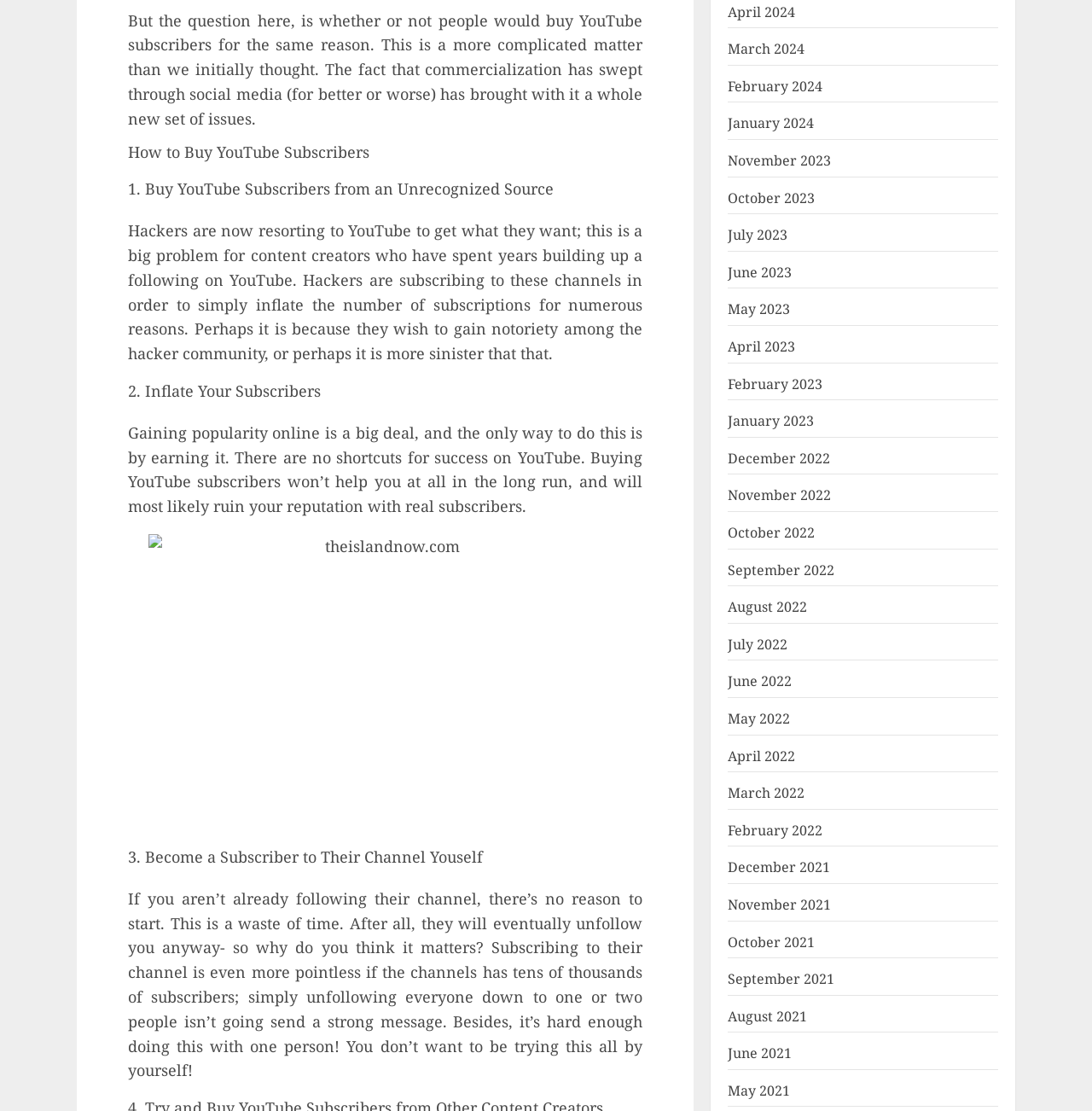How many links to previous articles are there on the webpage? Look at the image and give a one-word or short phrase answer.

30